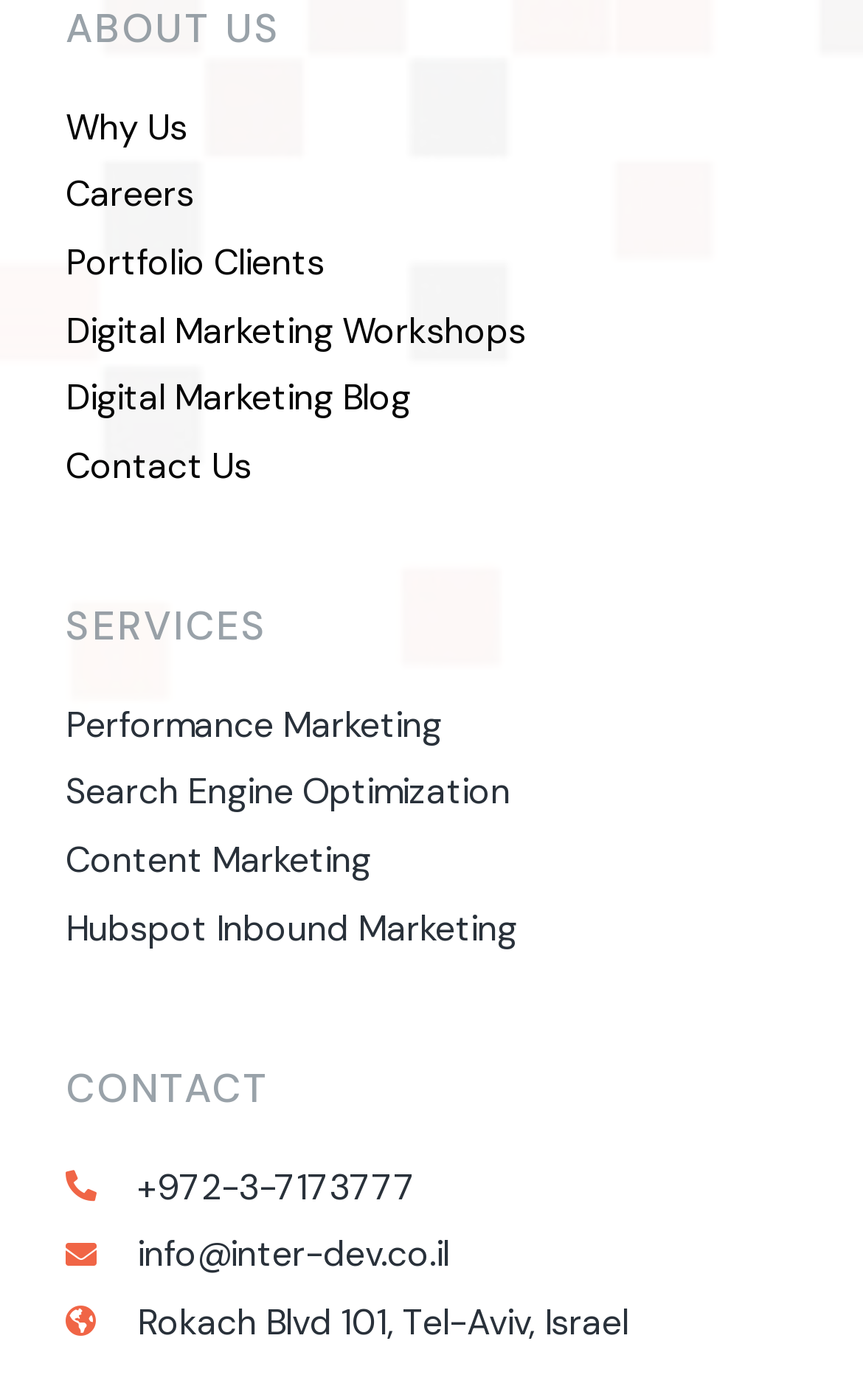What is the company's address?
Examine the screenshot and reply with a single word or phrase.

Rokach Blvd 101, Tel-Aviv, Israel